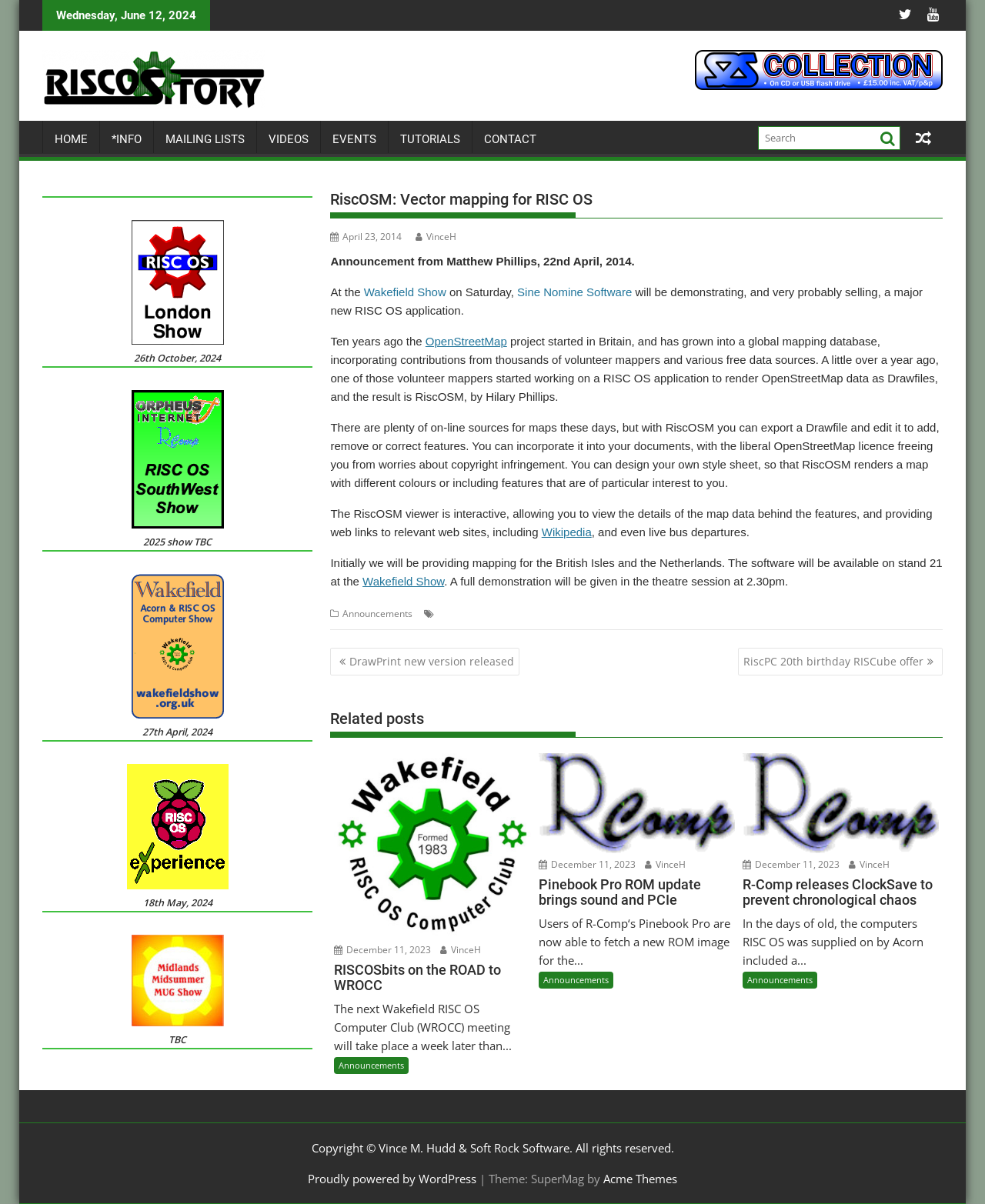Locate the bounding box coordinates of the area to click to fulfill this instruction: "Search for something". The bounding box should be presented as four float numbers between 0 and 1, in the order [left, top, right, bottom].

[0.77, 0.105, 0.914, 0.125]